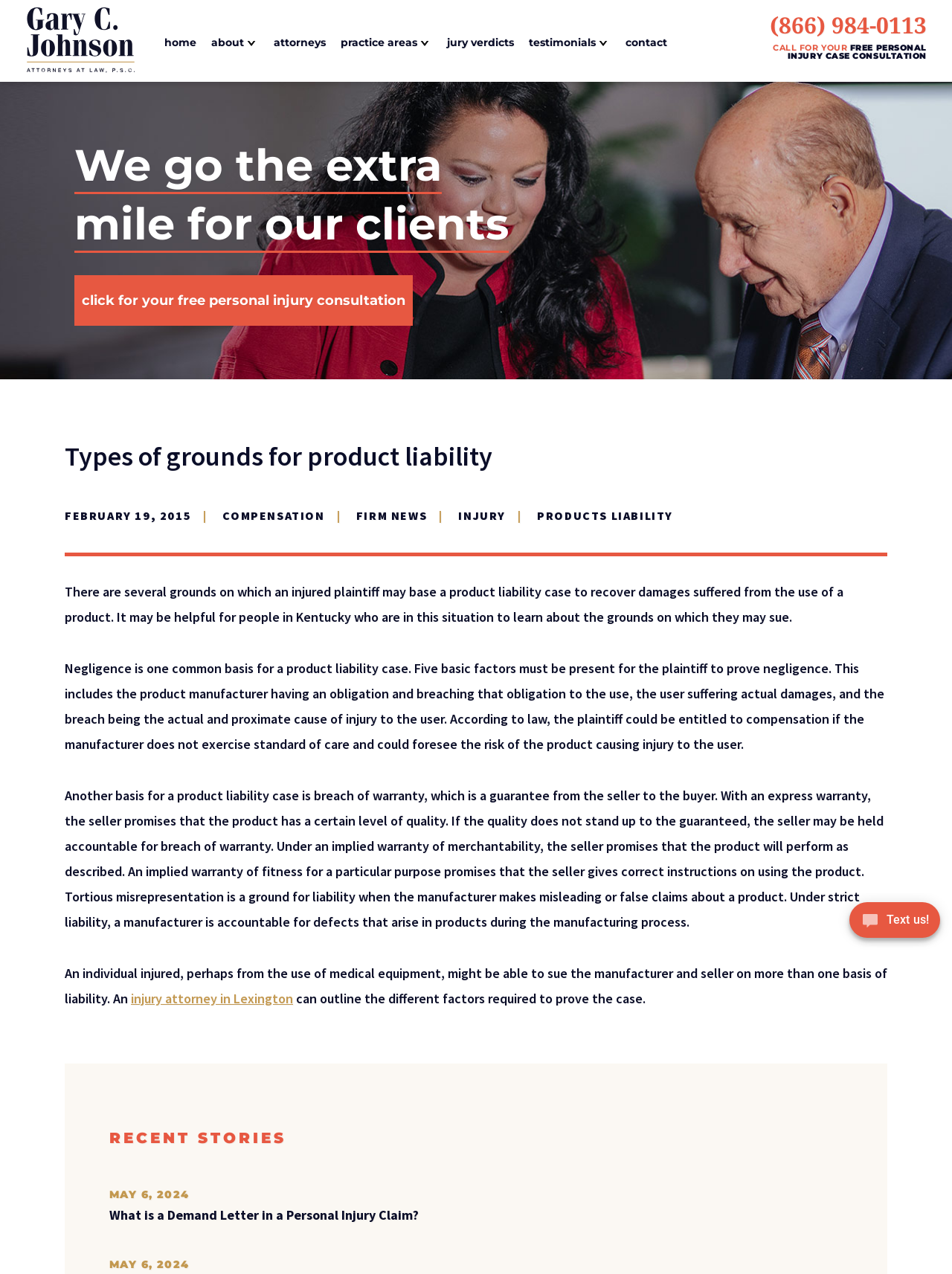Bounding box coordinates should be provided in the format (top-left x, top-left y, bottom-right x, bottom-right y) with all values between 0 and 1. Identify the bounding box for this UI element: injury attorney in Lexington

[0.138, 0.777, 0.308, 0.79]